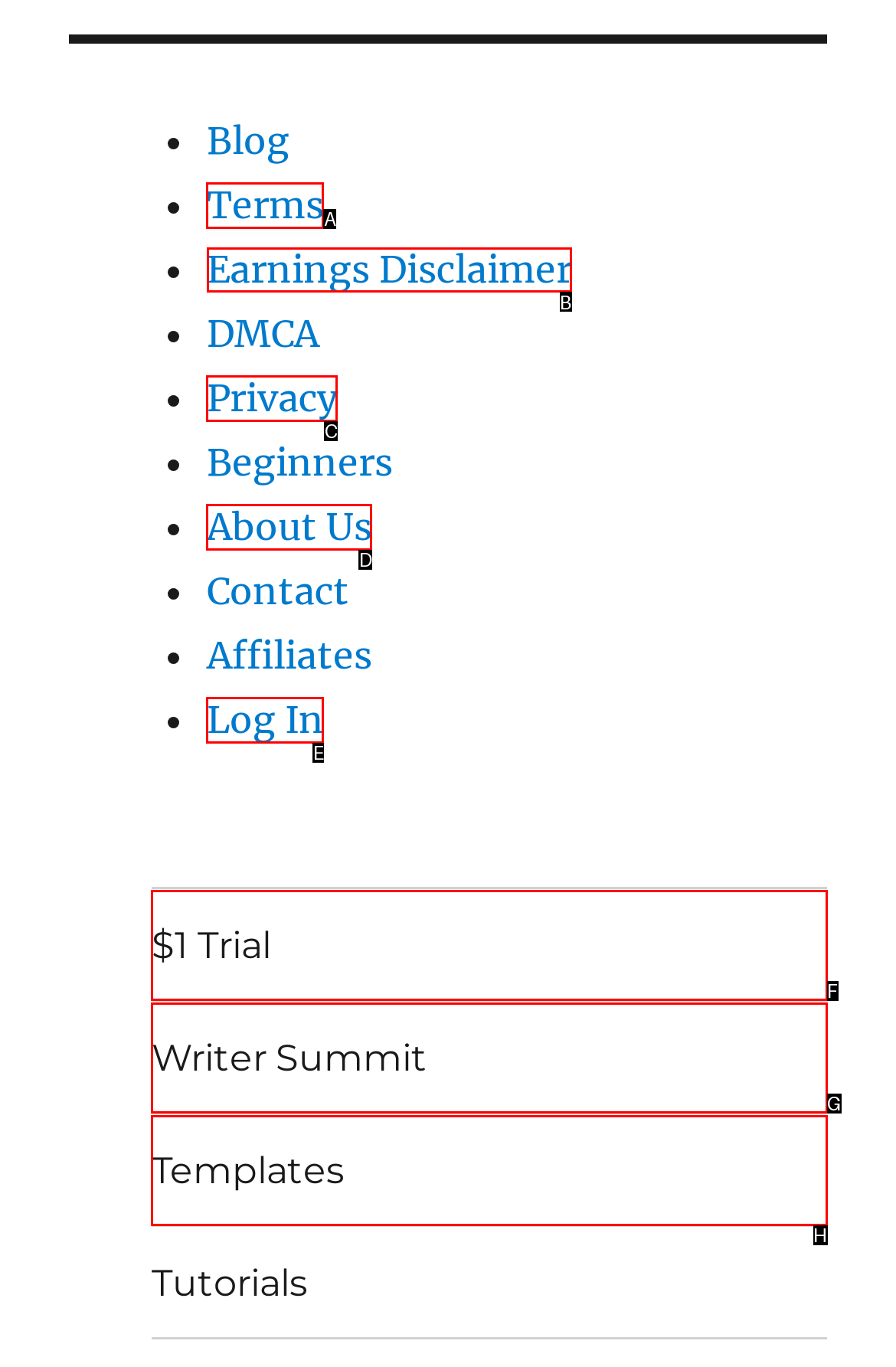Select the correct HTML element to complete the following task: View Earnings Disclaimer
Provide the letter of the choice directly from the given options.

B